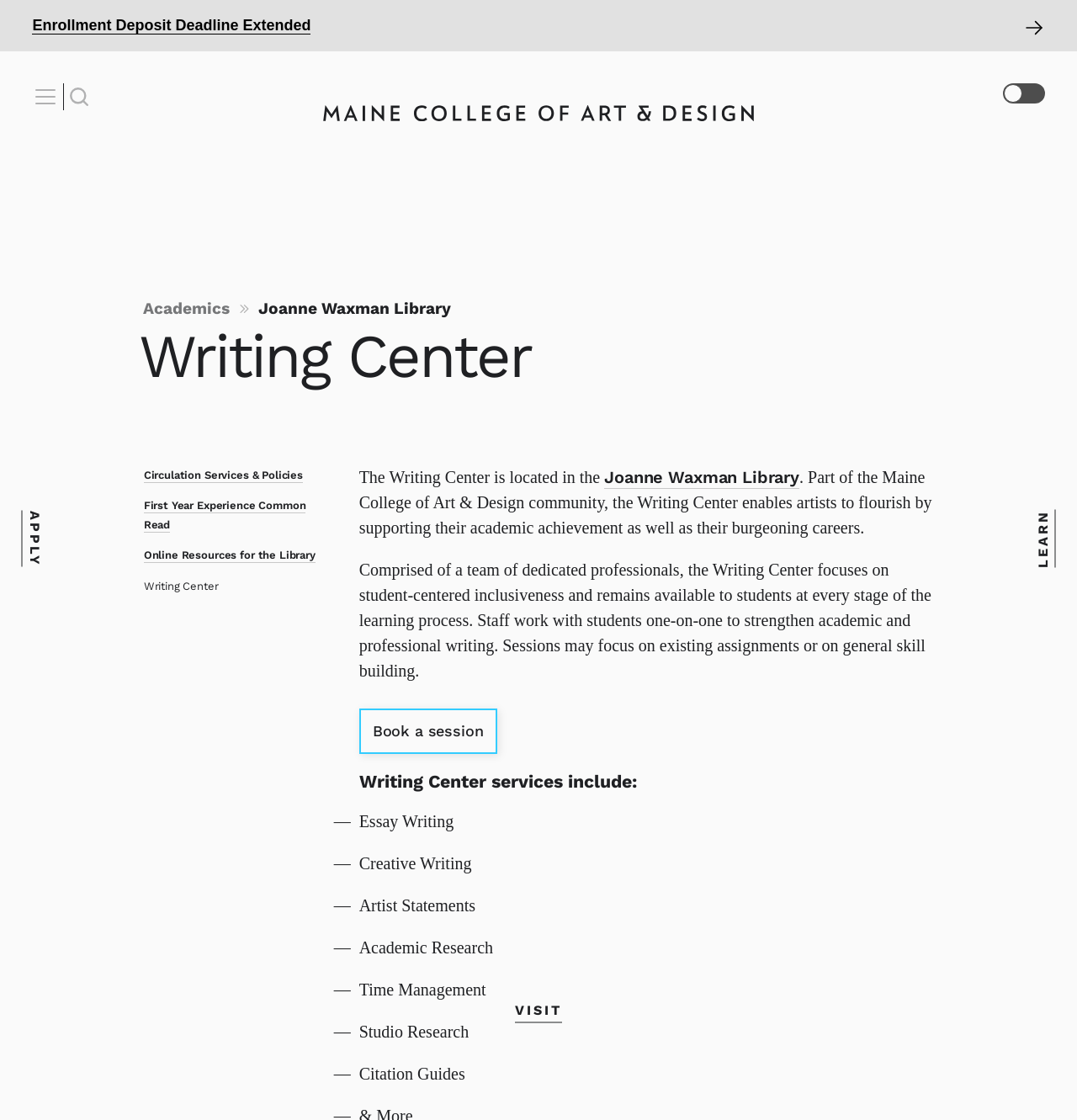Refer to the screenshot and answer the following question in detail:
How many services are listed under 'Writing Center services include:'?

I counted the list markers and corresponding text under the heading 'Writing Center services include:' and found 7 services listed: Essay Writing, Creative Writing, Artist Statements, Academic Research, Time Management, Studio Research, and Citation Guides.